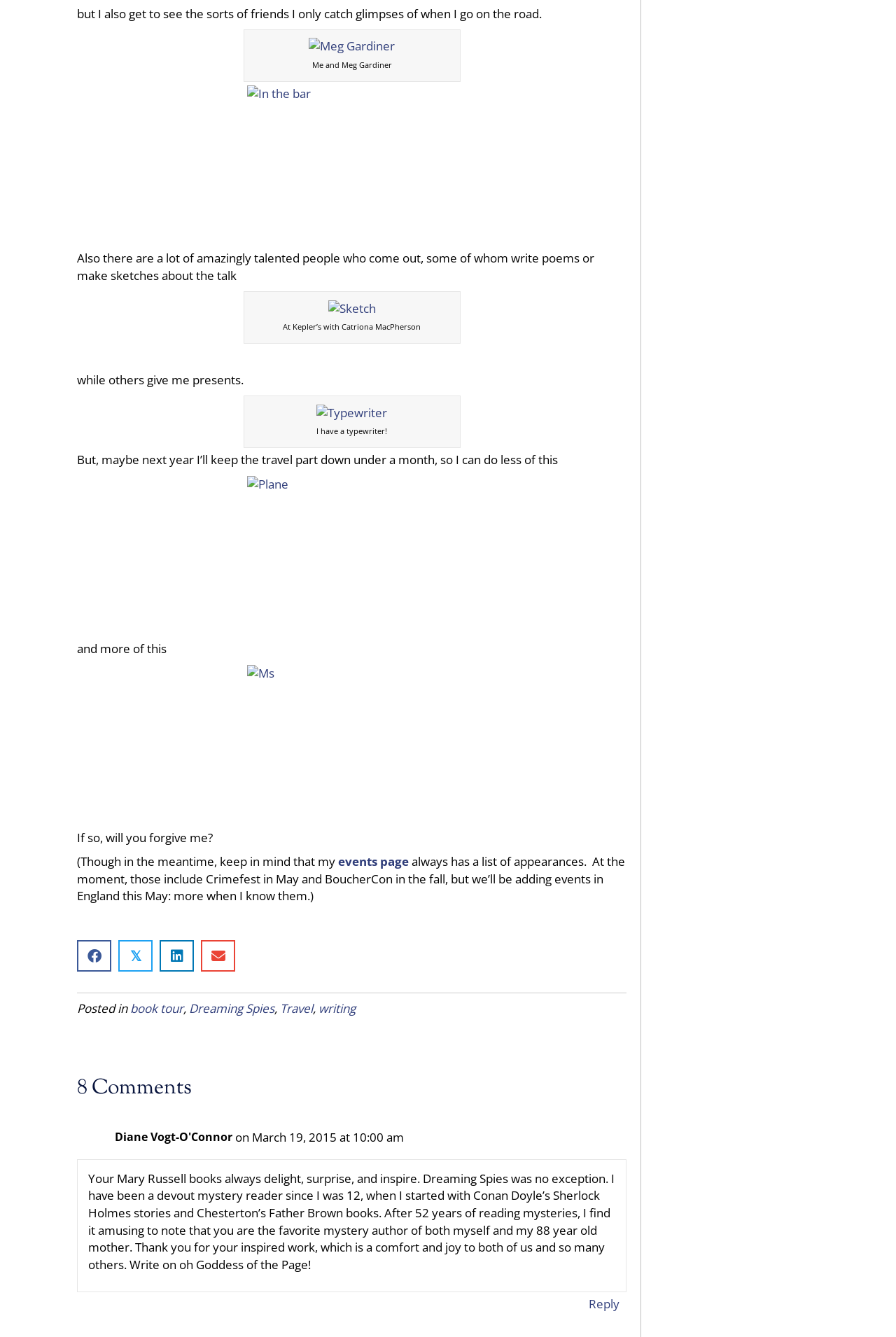Please determine the bounding box coordinates of the element's region to click for the following instruction: "Read the post about Dreaming Spies".

[0.211, 0.748, 0.306, 0.76]